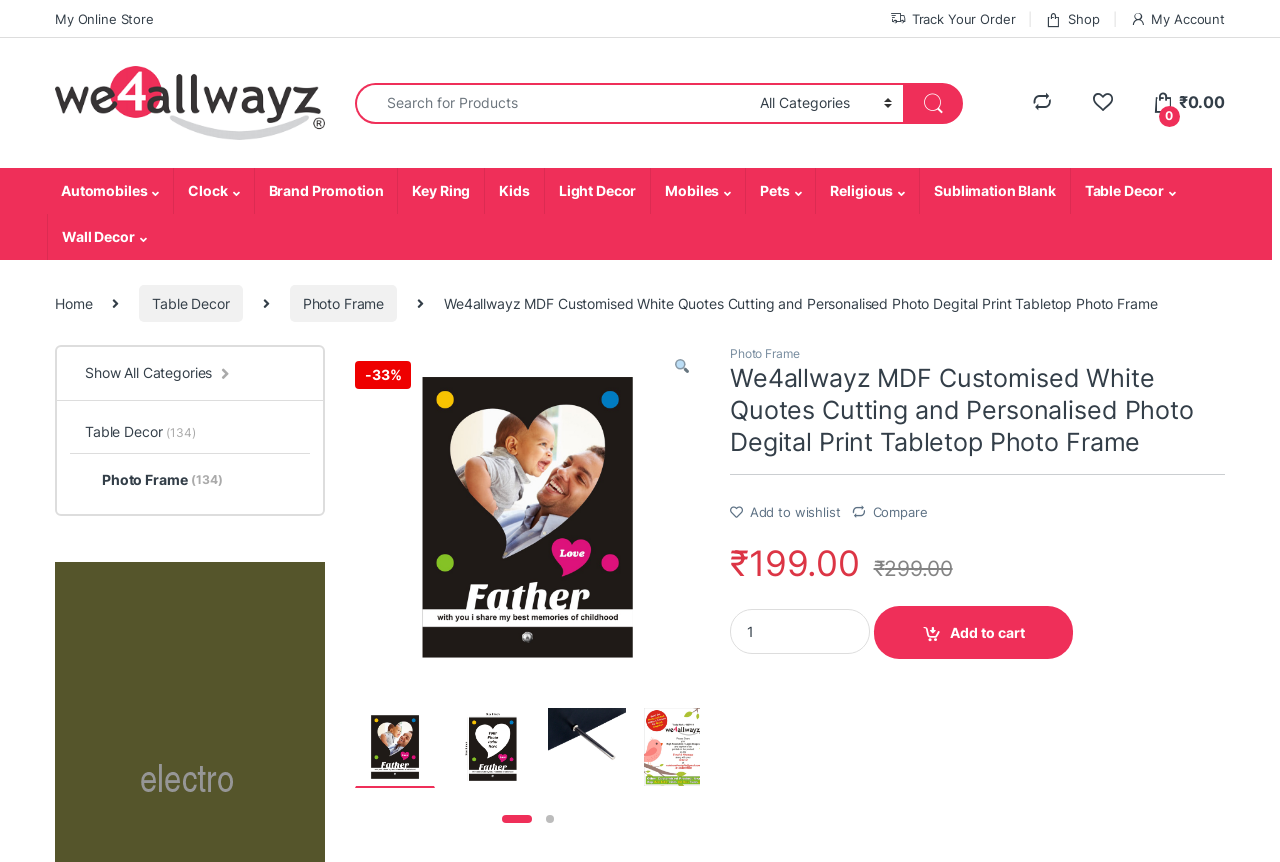Please mark the bounding box coordinates of the area that should be clicked to carry out the instruction: "View my account".

[0.882, 0.0, 0.957, 0.043]